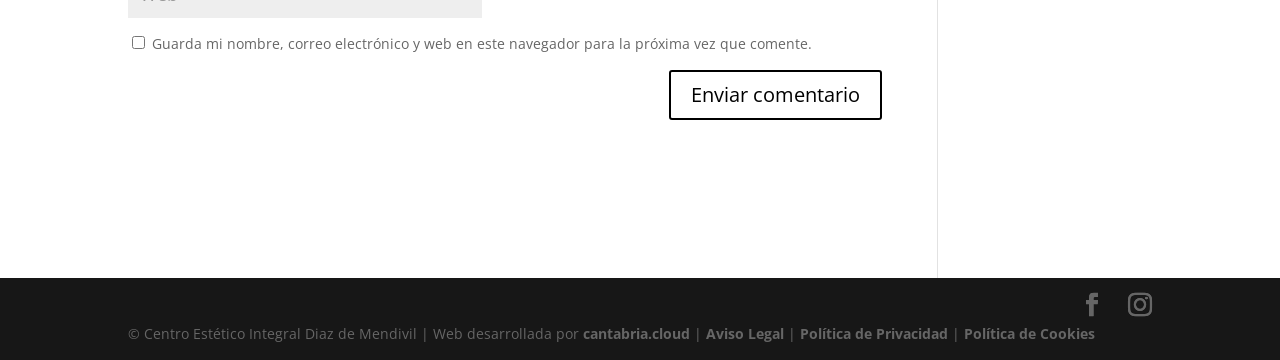From the given element description: "Aviso Legal", find the bounding box for the UI element. Provide the coordinates as four float numbers between 0 and 1, in the order [left, top, right, bottom].

[0.552, 0.899, 0.612, 0.952]